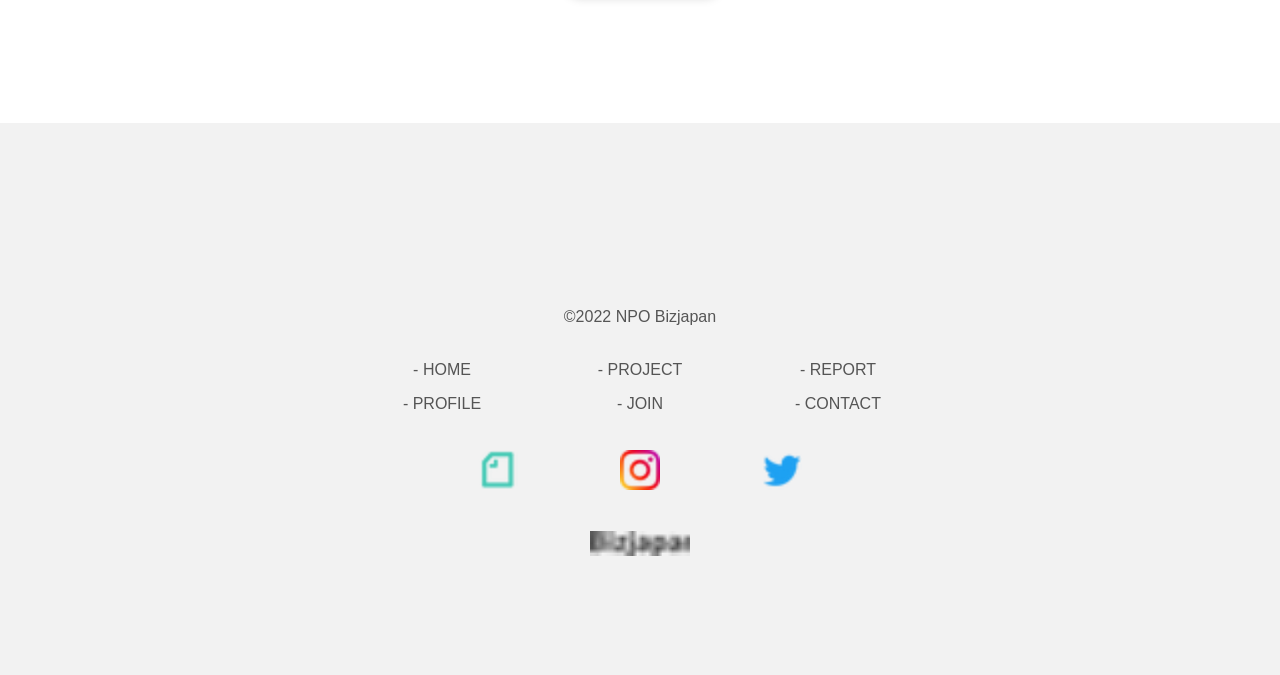Please indicate the bounding box coordinates of the element's region to be clicked to achieve the instruction: "Browse 'Titles'". Provide the coordinates as four float numbers between 0 and 1, i.e., [left, top, right, bottom].

None